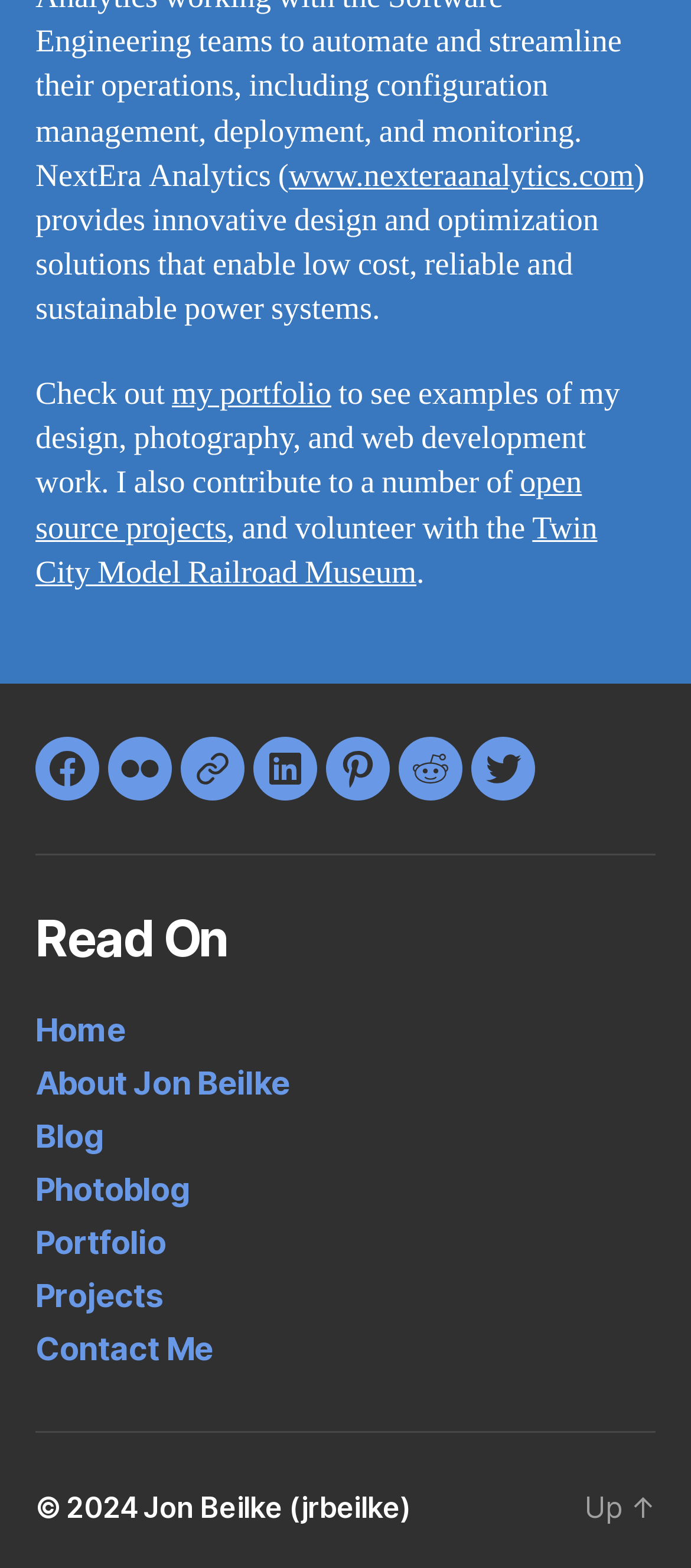Please specify the bounding box coordinates of the clickable region necessary for completing the following instruction: "go to the Facebook page". The coordinates must consist of four float numbers between 0 and 1, i.e., [left, top, right, bottom].

[0.051, 0.47, 0.144, 0.51]